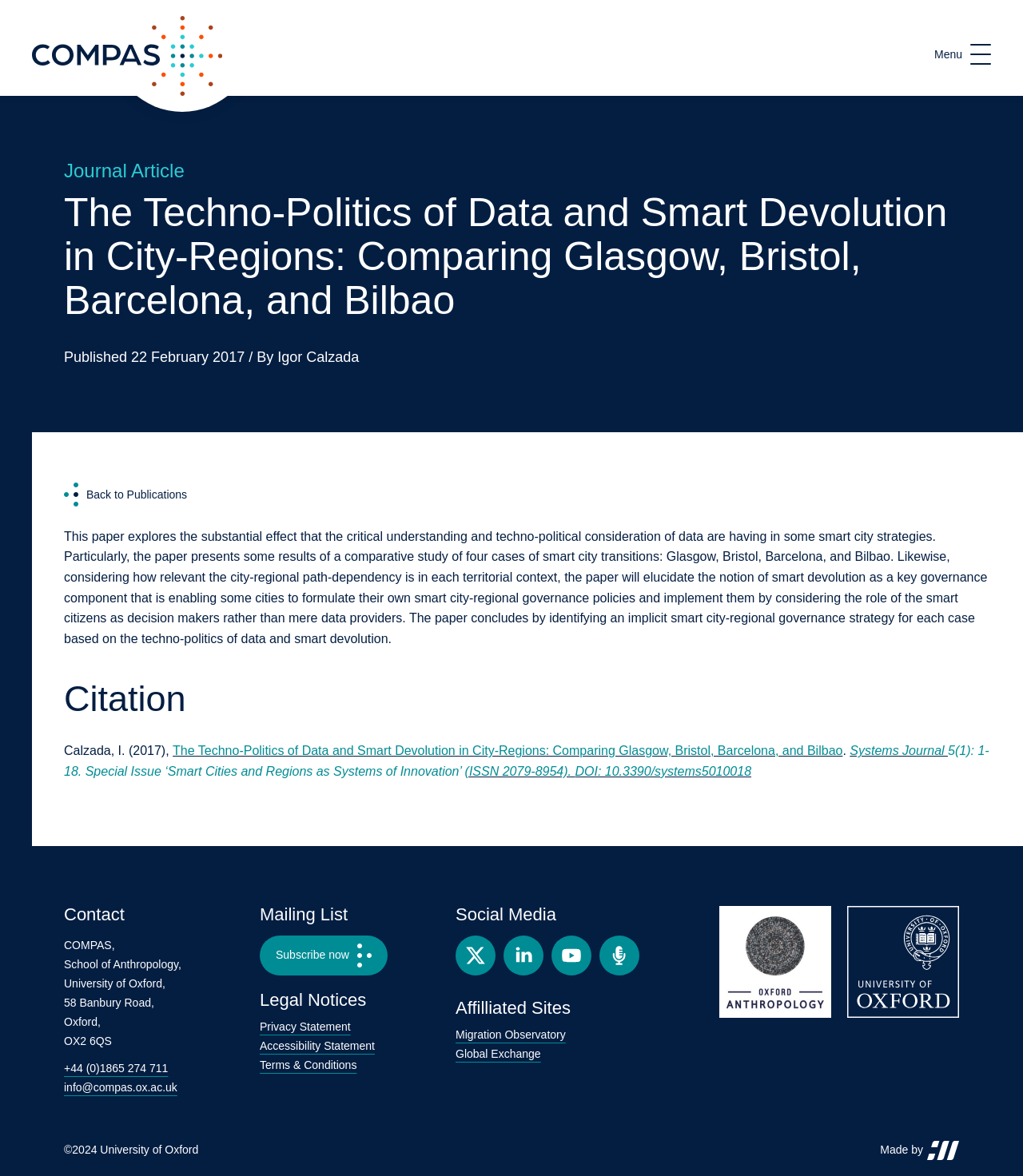Provide a brief response using a word or short phrase to this question:
What is the contact phone number of COMPAS?

+44 (0)1865 274 711